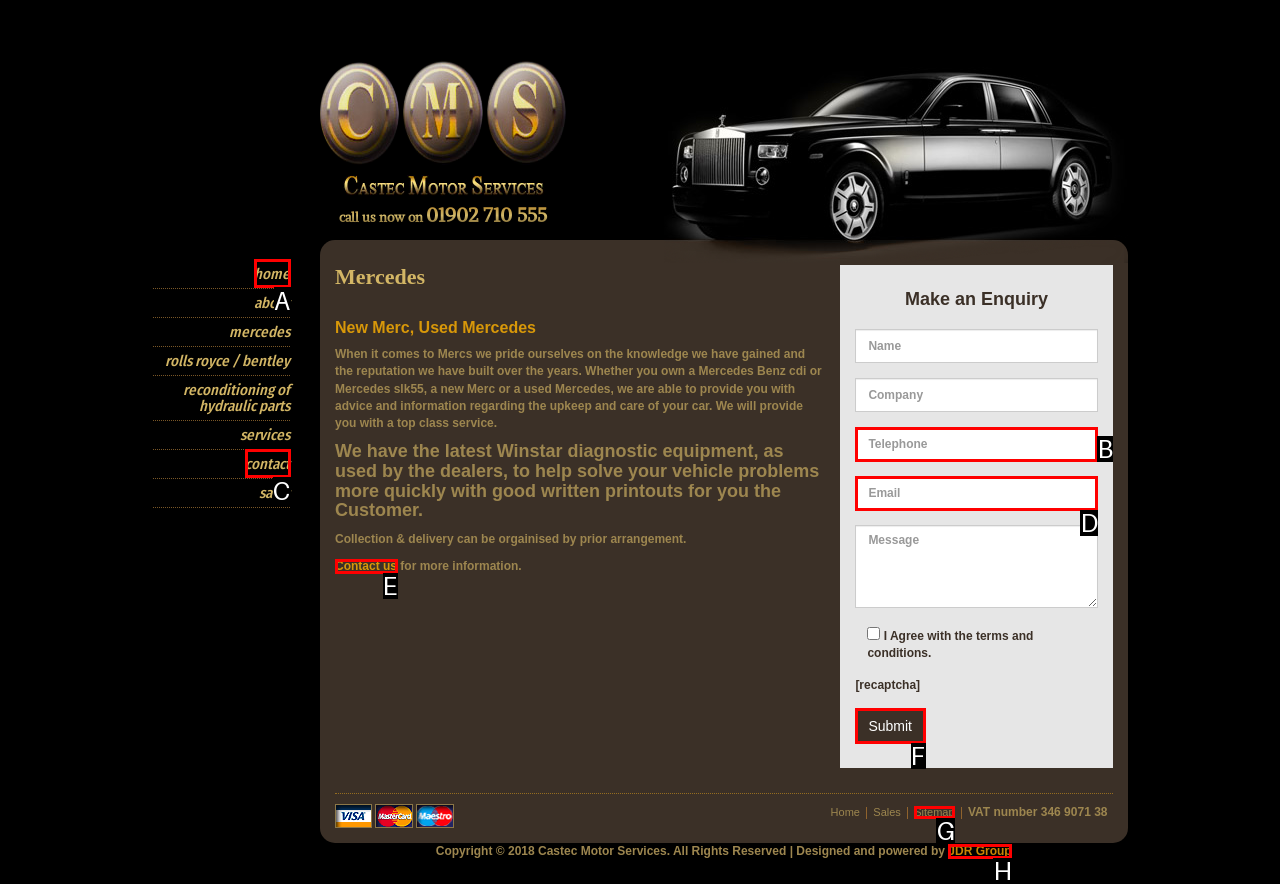Identify the HTML element to click to fulfill this task: Click on the 'Submit' button
Answer with the letter from the given choices.

F